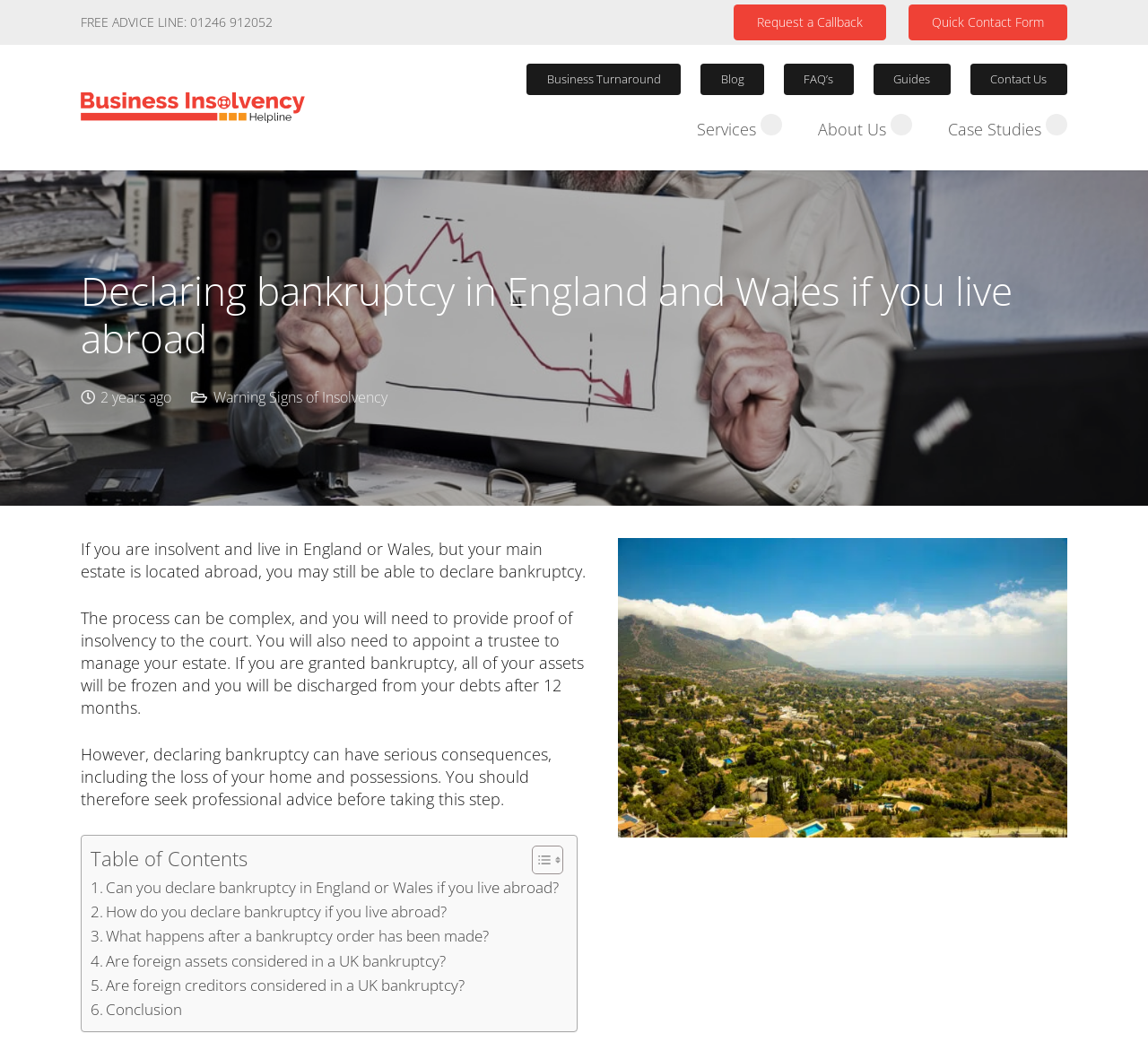Please analyze the image and give a detailed answer to the question:
What is the topic of the article?

I determined the topic of the article by reading the heading 'Declaring bankruptcy in England and Wales if you live abroad' and the surrounding text, which discusses the process of declaring bankruptcy in England and Wales for individuals living abroad.